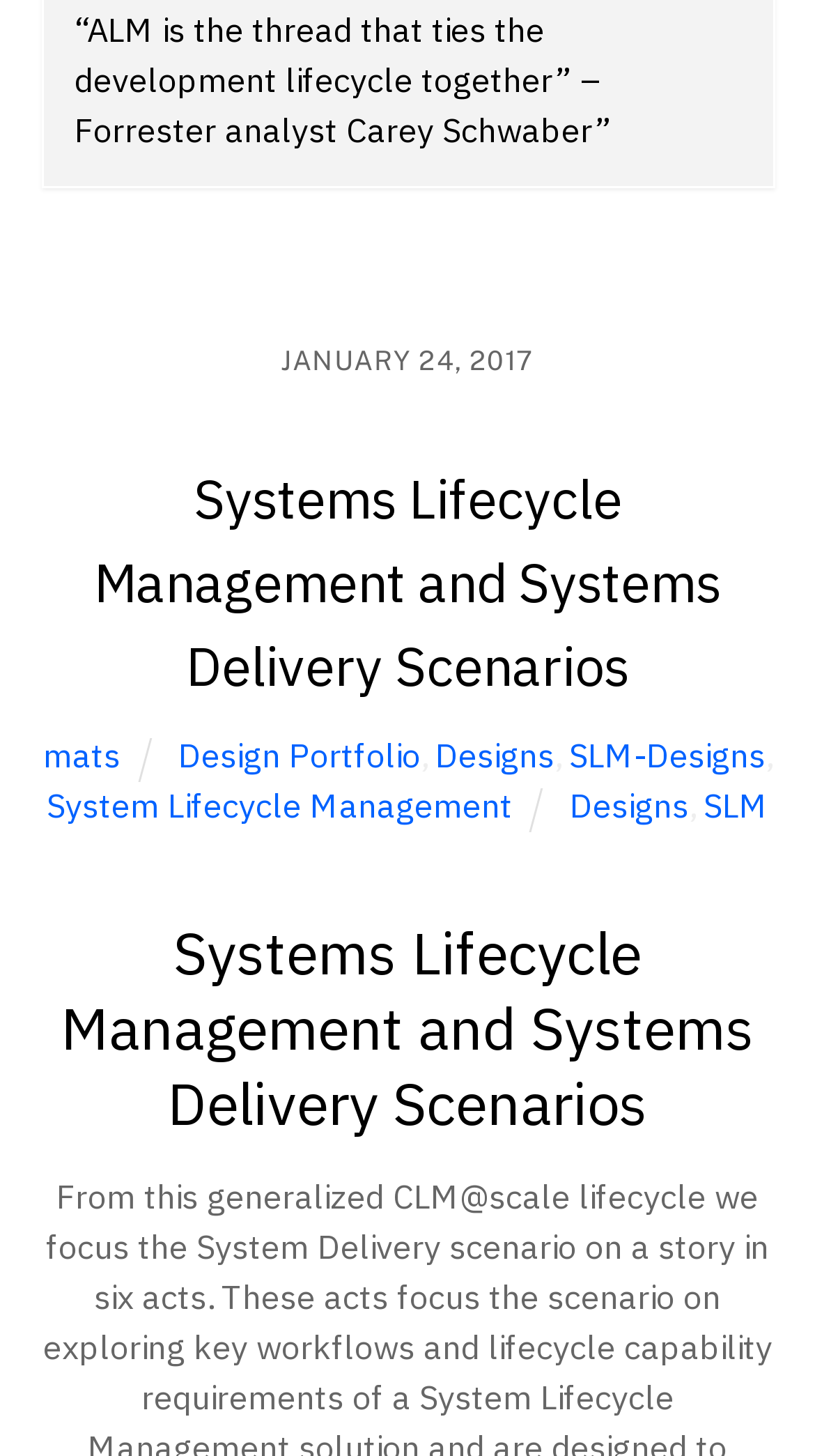Pinpoint the bounding box coordinates for the area that should be clicked to perform the following instruction: "Read more about mats".

[0.053, 0.504, 0.148, 0.533]